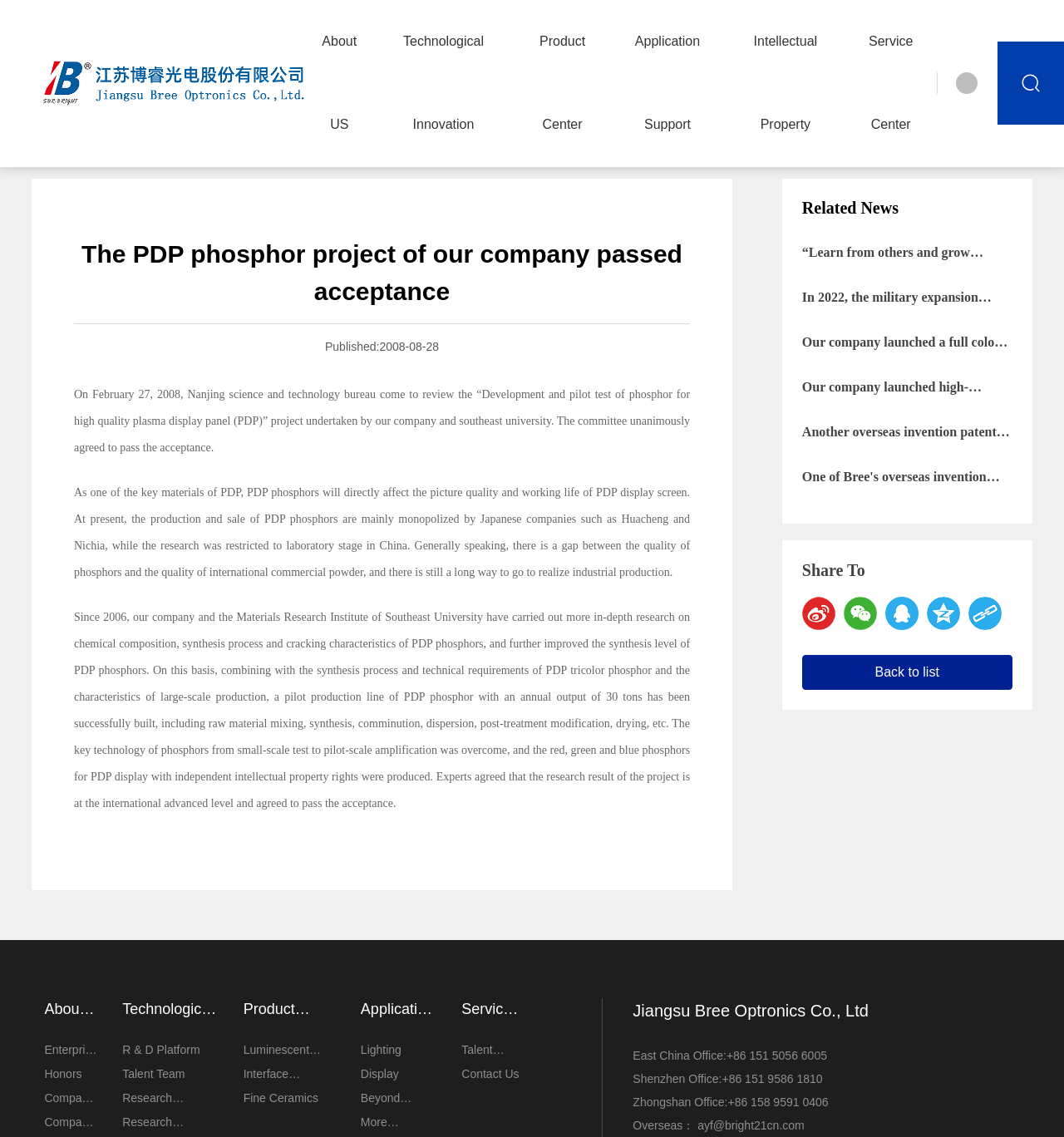Please identify the bounding box coordinates of the element I need to click to follow this instruction: "Click on 'About US'".

[0.289, 0.0, 0.349, 0.146]